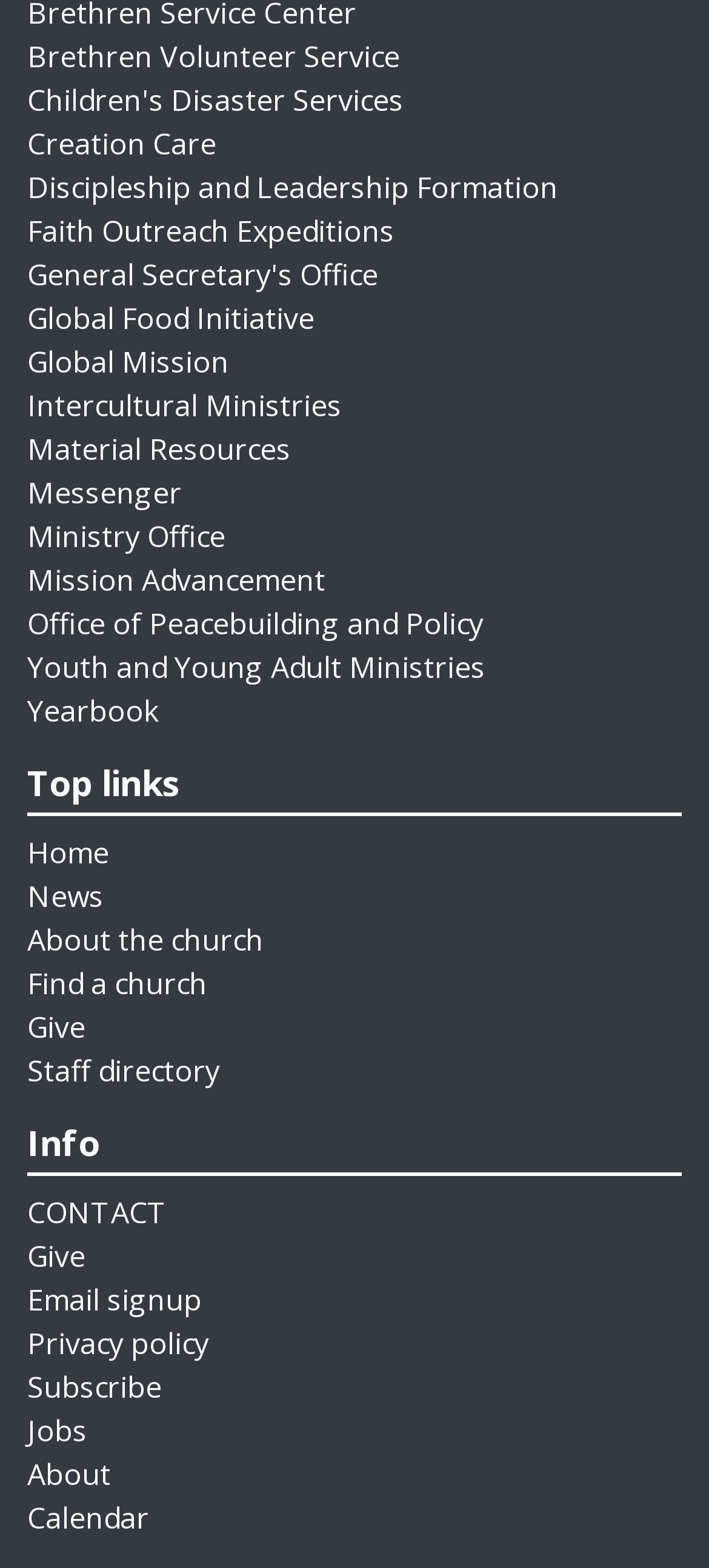Reply to the question with a single word or phrase:
How many links are under 'Top links'?

4